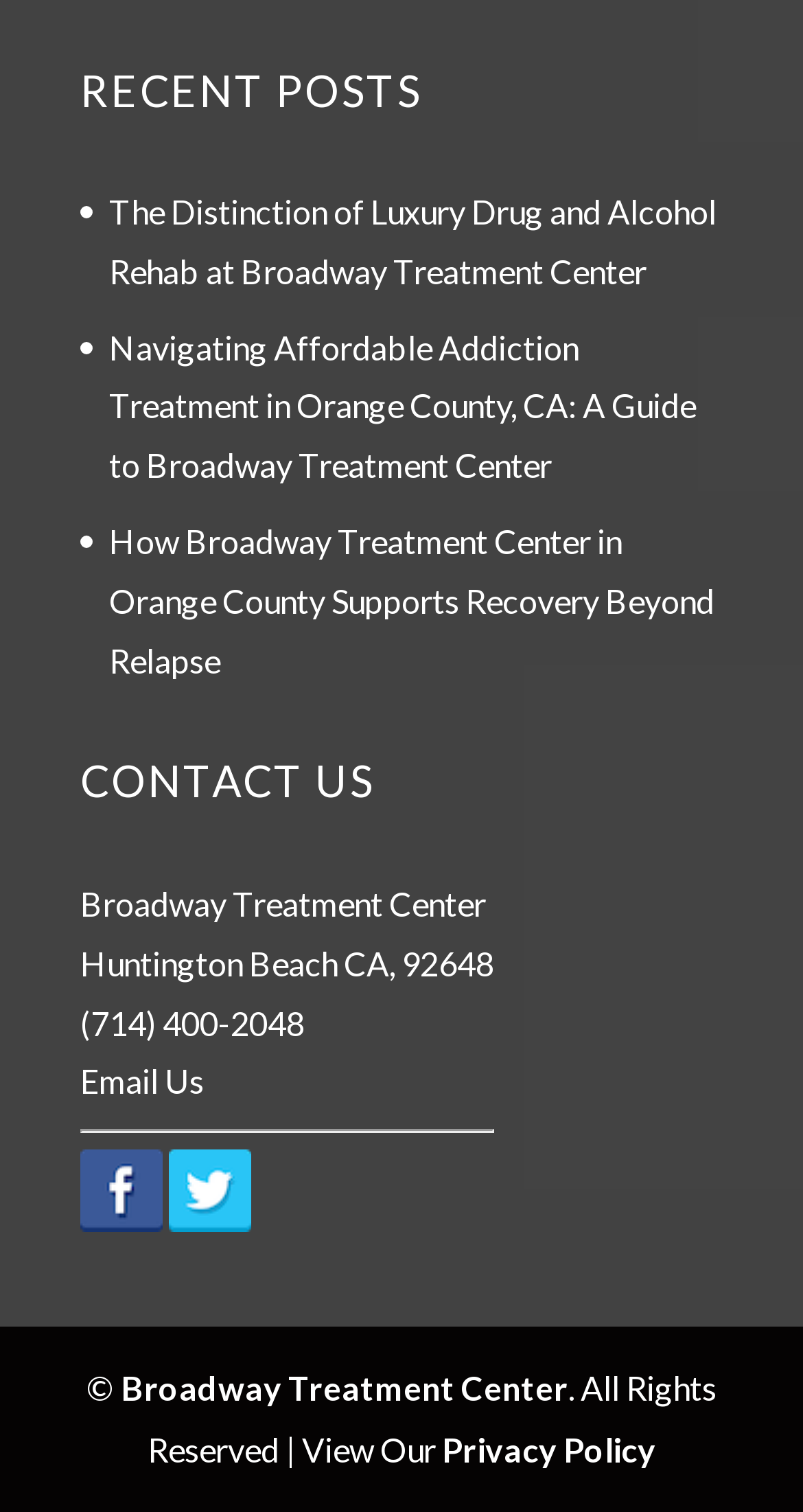Locate the bounding box of the UI element with the following description: "Privacy Policy".

[0.55, 0.946, 0.817, 0.972]